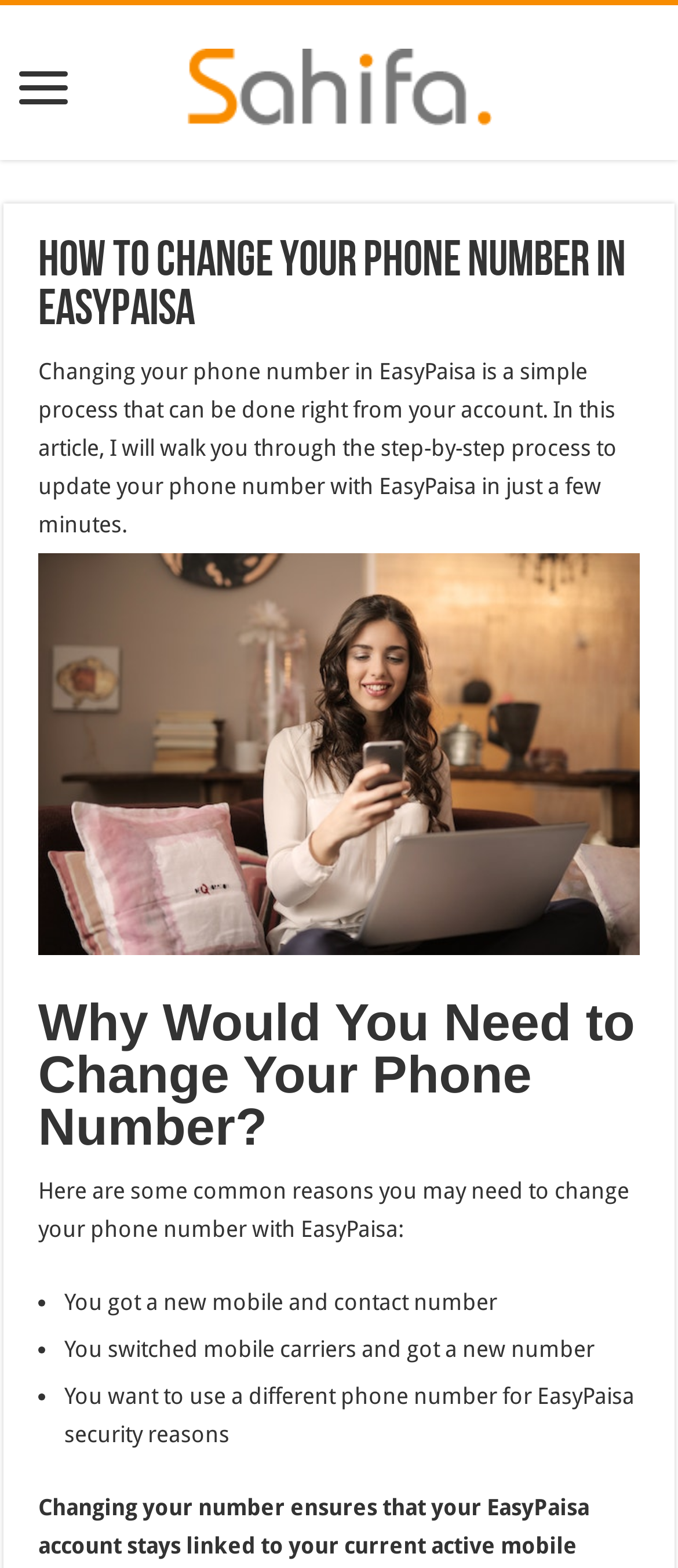Given the description of the UI element: "Claire Or Me", predict the bounding box coordinates in the form of [left, top, right, bottom], with each value being a float between 0 and 1.

[0.276, 0.026, 0.724, 0.079]